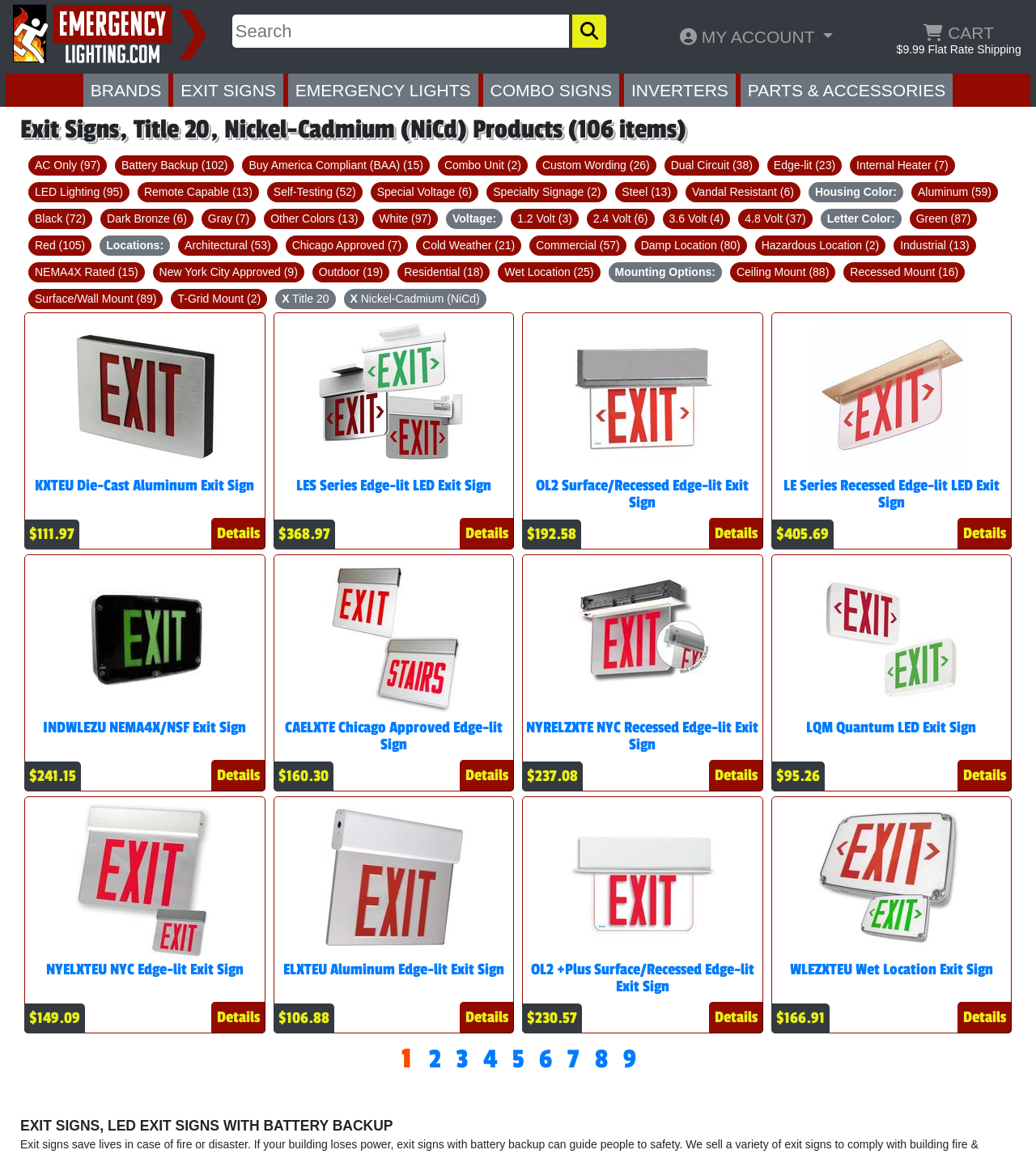Give a one-word or short phrase answer to the question: 
How many mounting options are available?

4